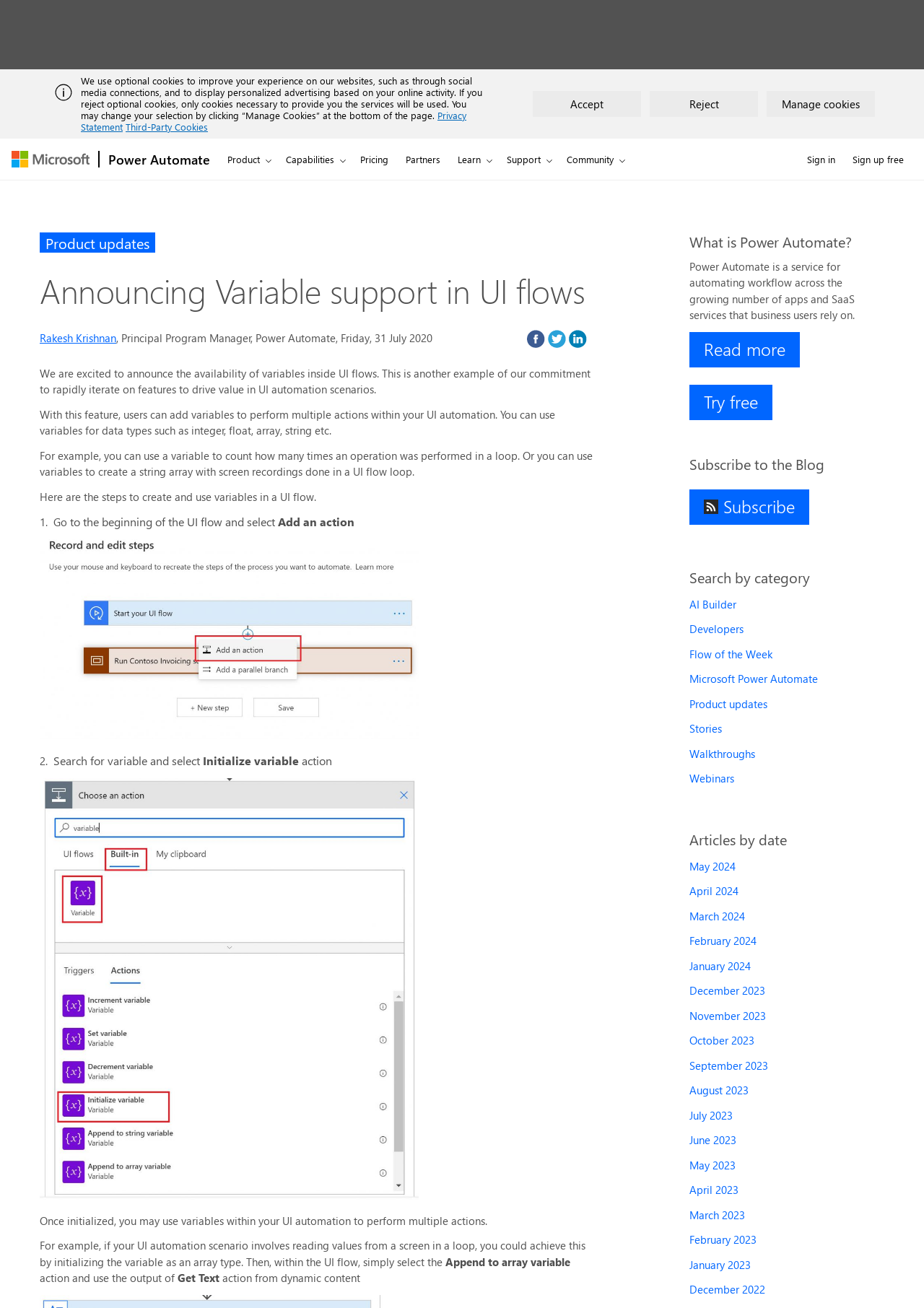Could you provide the bounding box coordinates for the portion of the screen to click to complete this instruction: "Click the 'Read more about Power Automate' link"?

[0.746, 0.254, 0.866, 0.281]